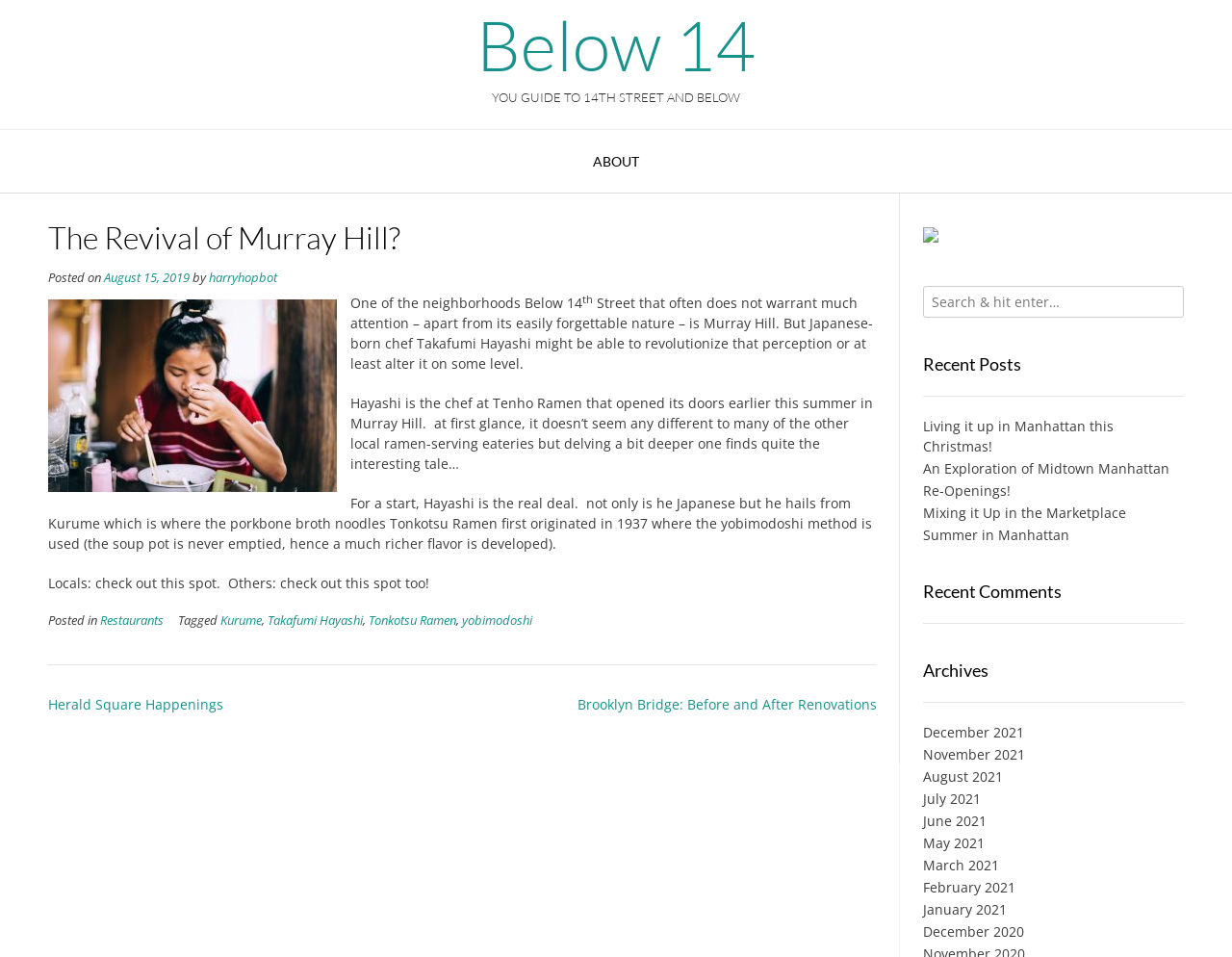Examine the image and give a thorough answer to the following question:
What is the category of the post?

The article is categorized under 'Restaurants' as it discusses a specific restaurant, Tenho Ramen, and its chef, Takafumi Hayashi.